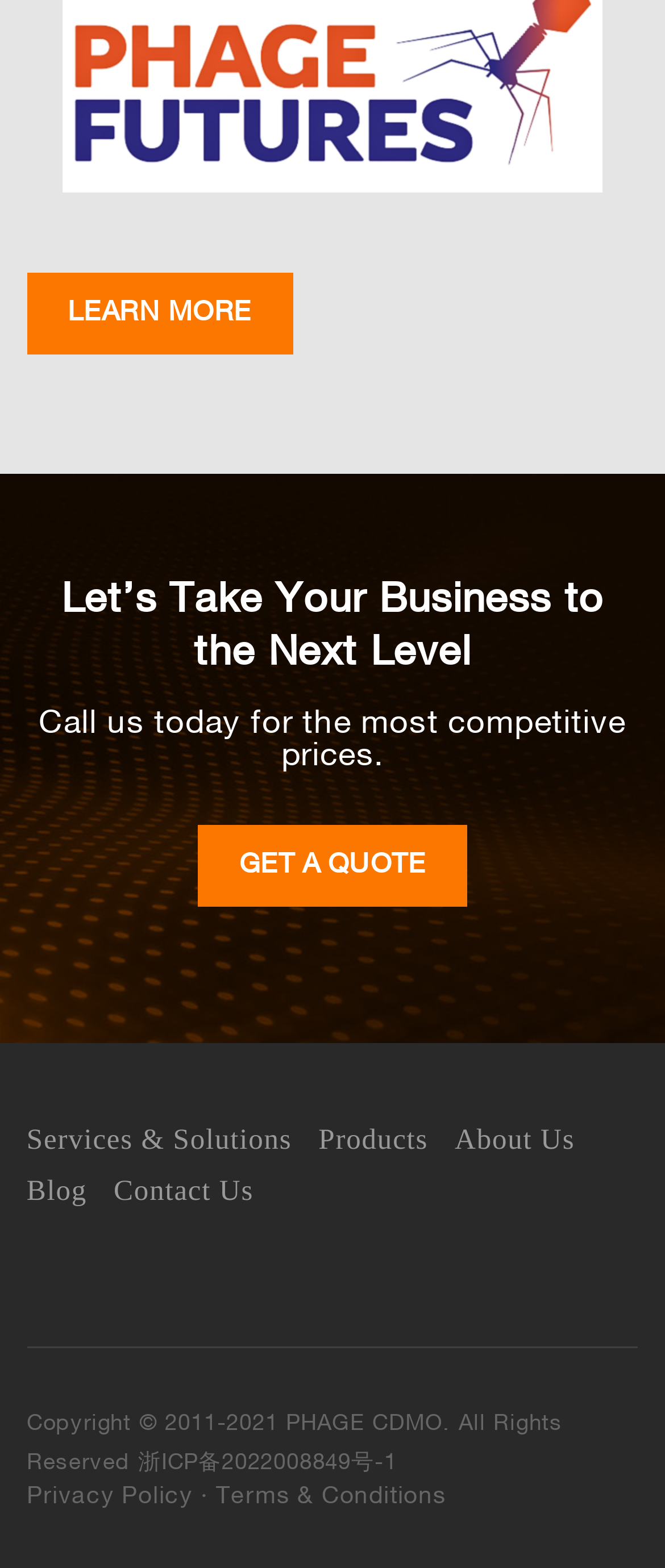Locate the bounding box coordinates of the element to click to perform the following action: 'Contact us'. The coordinates should be given as four float values between 0 and 1, in the form of [left, top, right, bottom].

[0.171, 0.749, 0.381, 0.769]